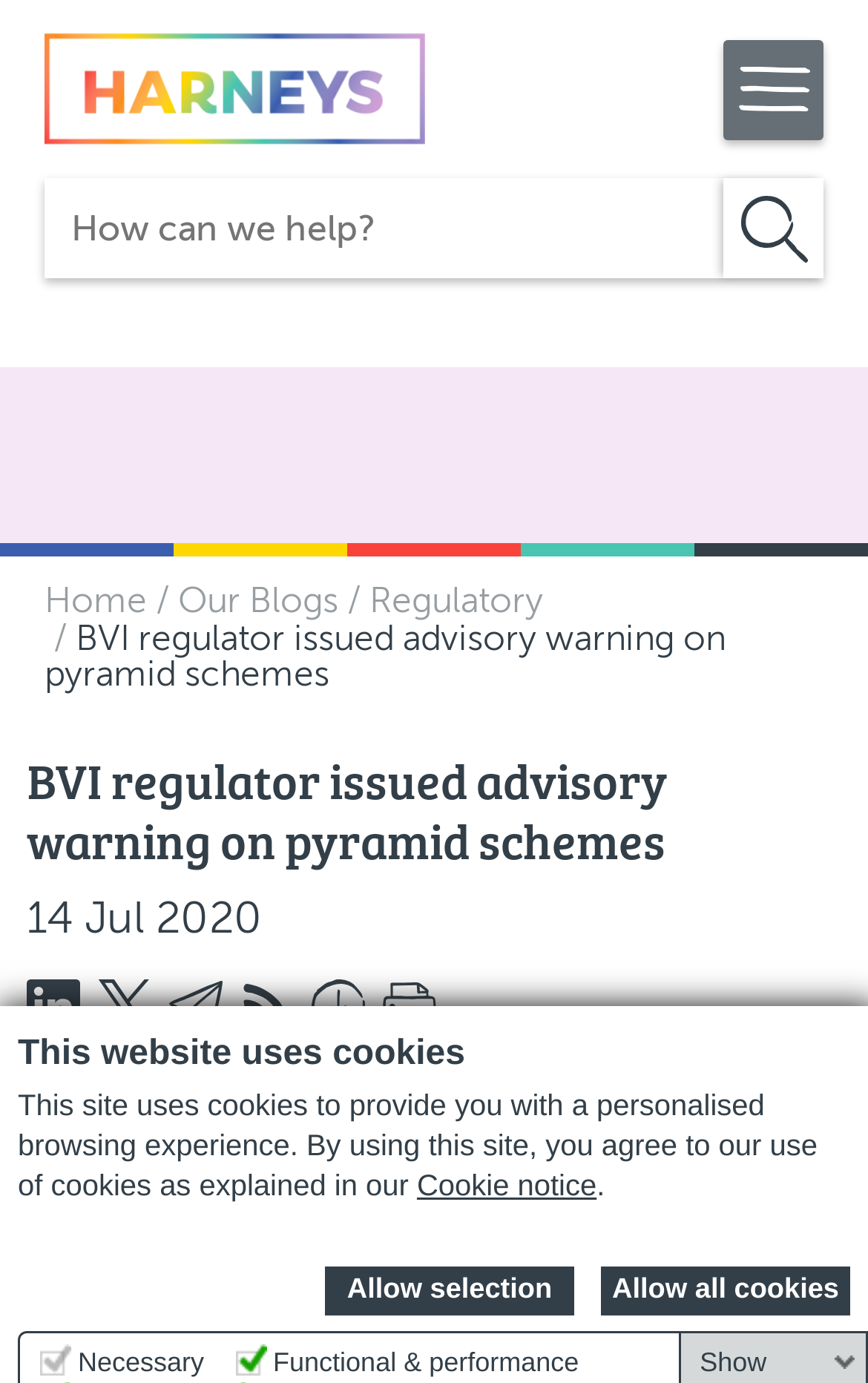Could you provide the bounding box coordinates for the portion of the screen to click to complete this instruction: "Click the Harneys logo"?

[0.051, 0.024, 0.489, 0.105]